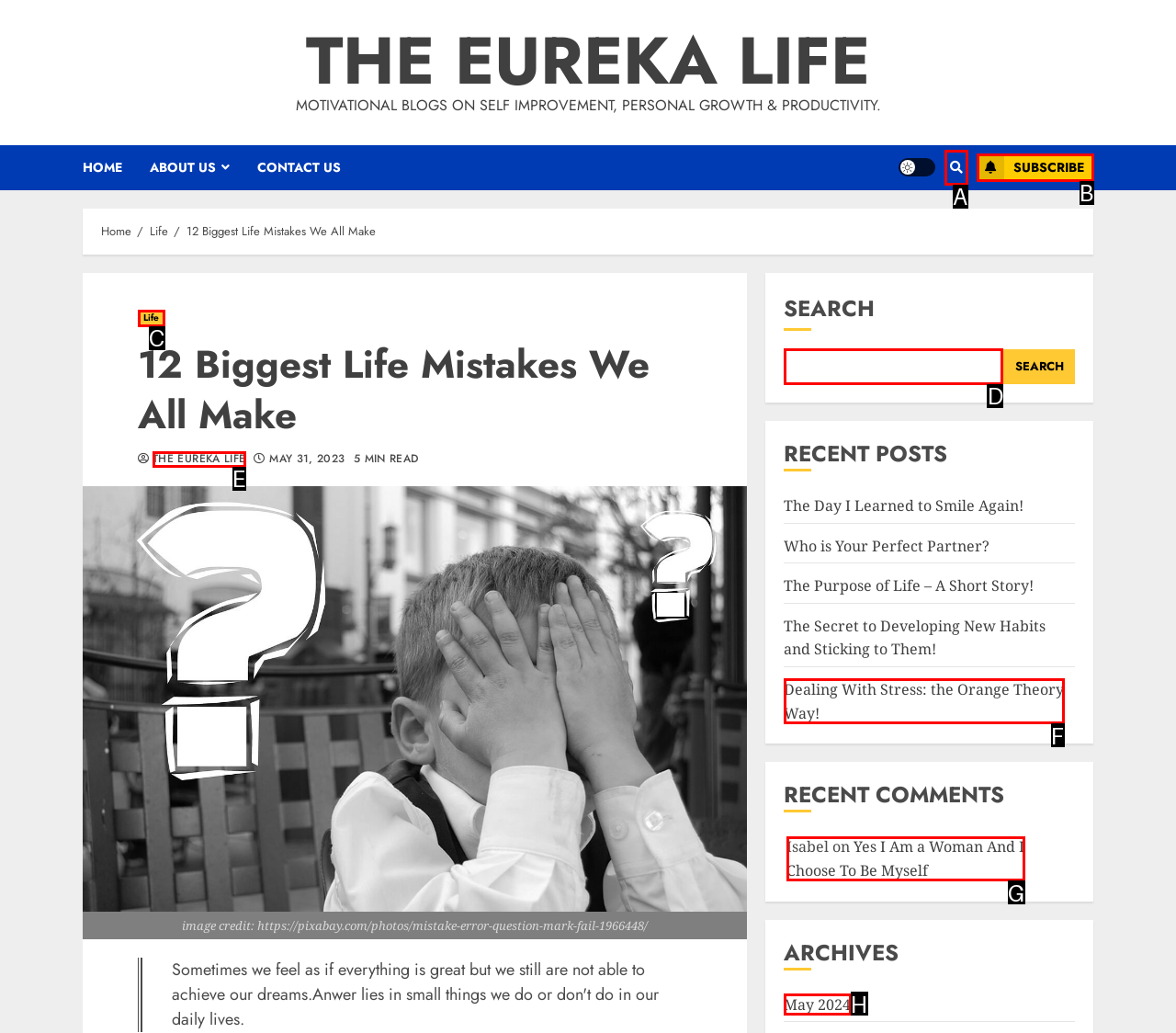Which HTML element should be clicked to complete the task: search for something? Answer with the letter of the corresponding option.

D